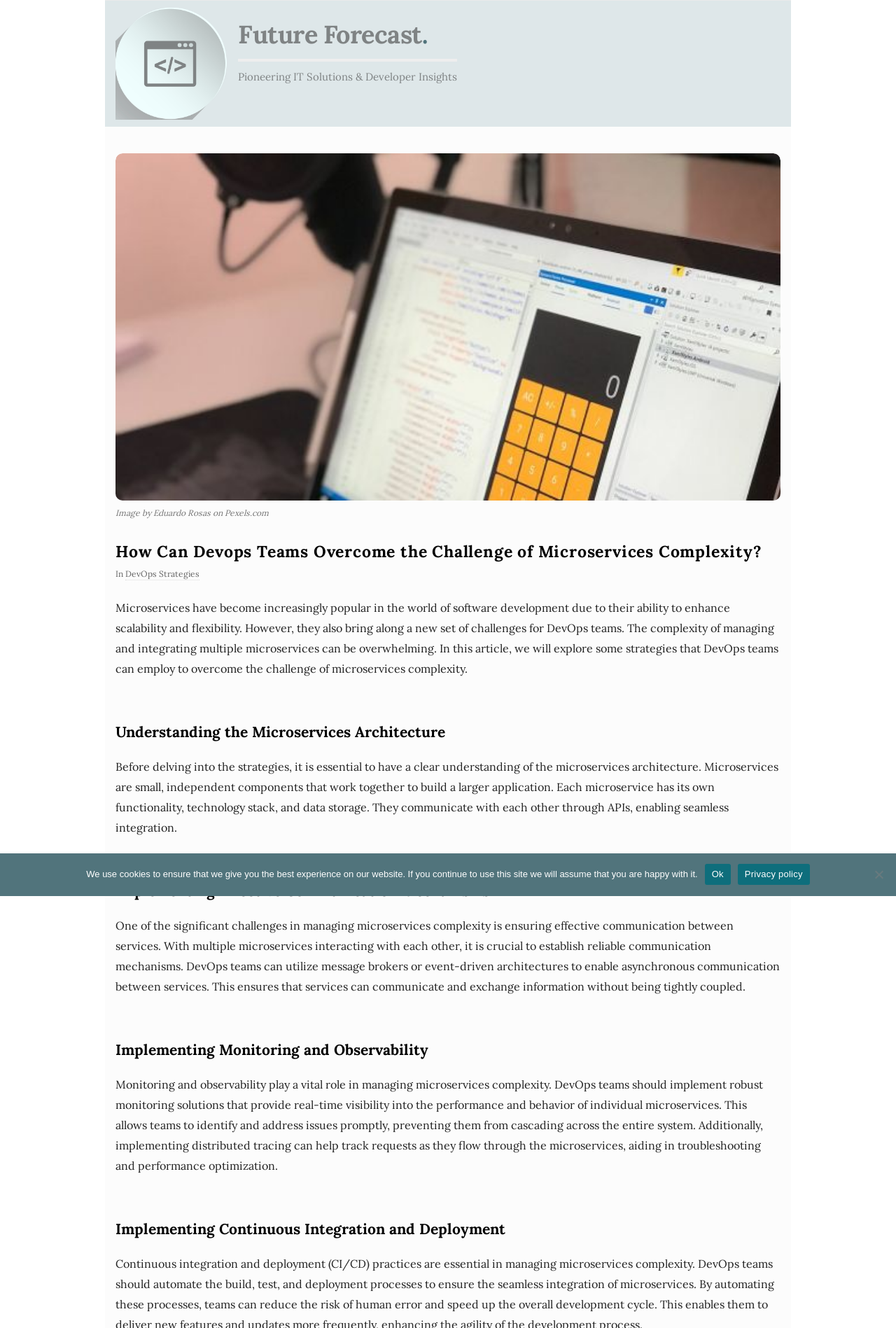What is the benefit of using message brokers or event-driven architectures?
Look at the image and construct a detailed response to the question.

According to the article, using message brokers or event-driven architectures enables reliable communication between microservices. This ensures that services can communicate and exchange information without being tightly coupled.